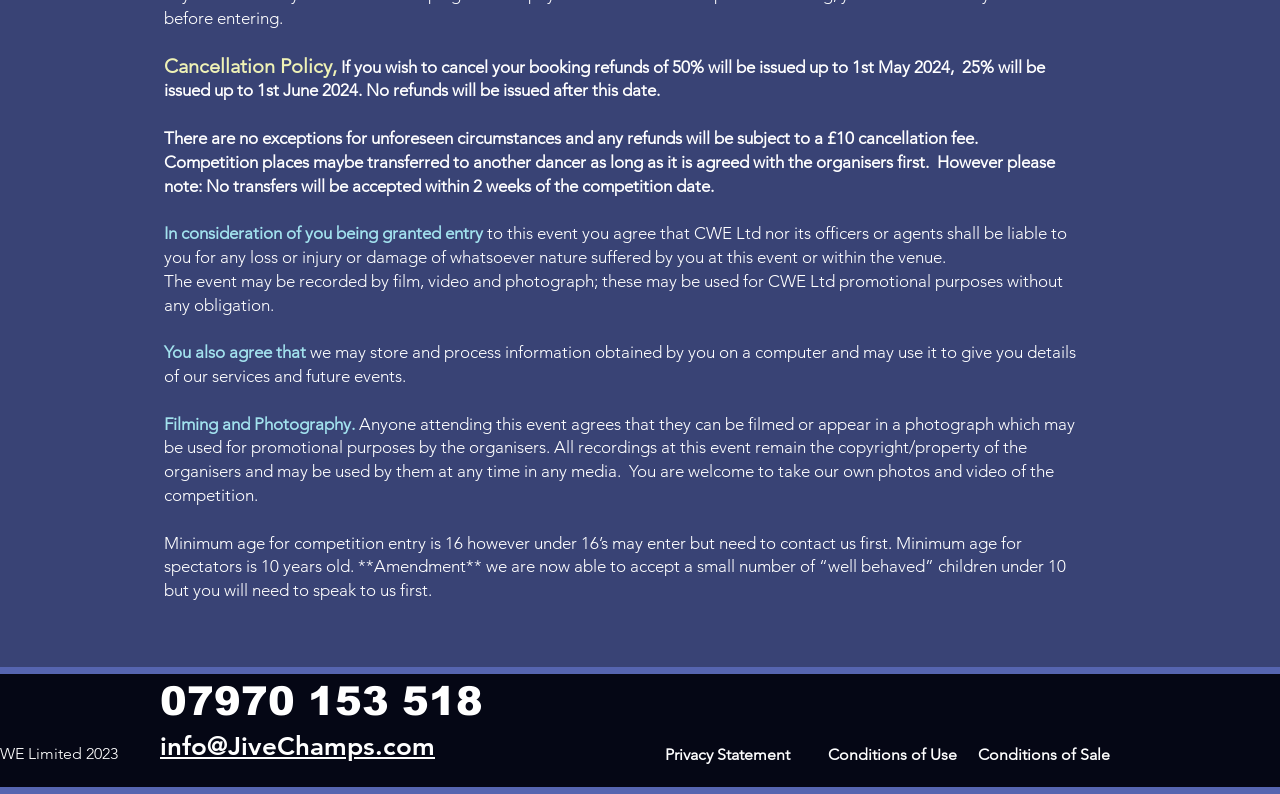Reply to the question with a single word or phrase:
What is the cancellation fee?

£10